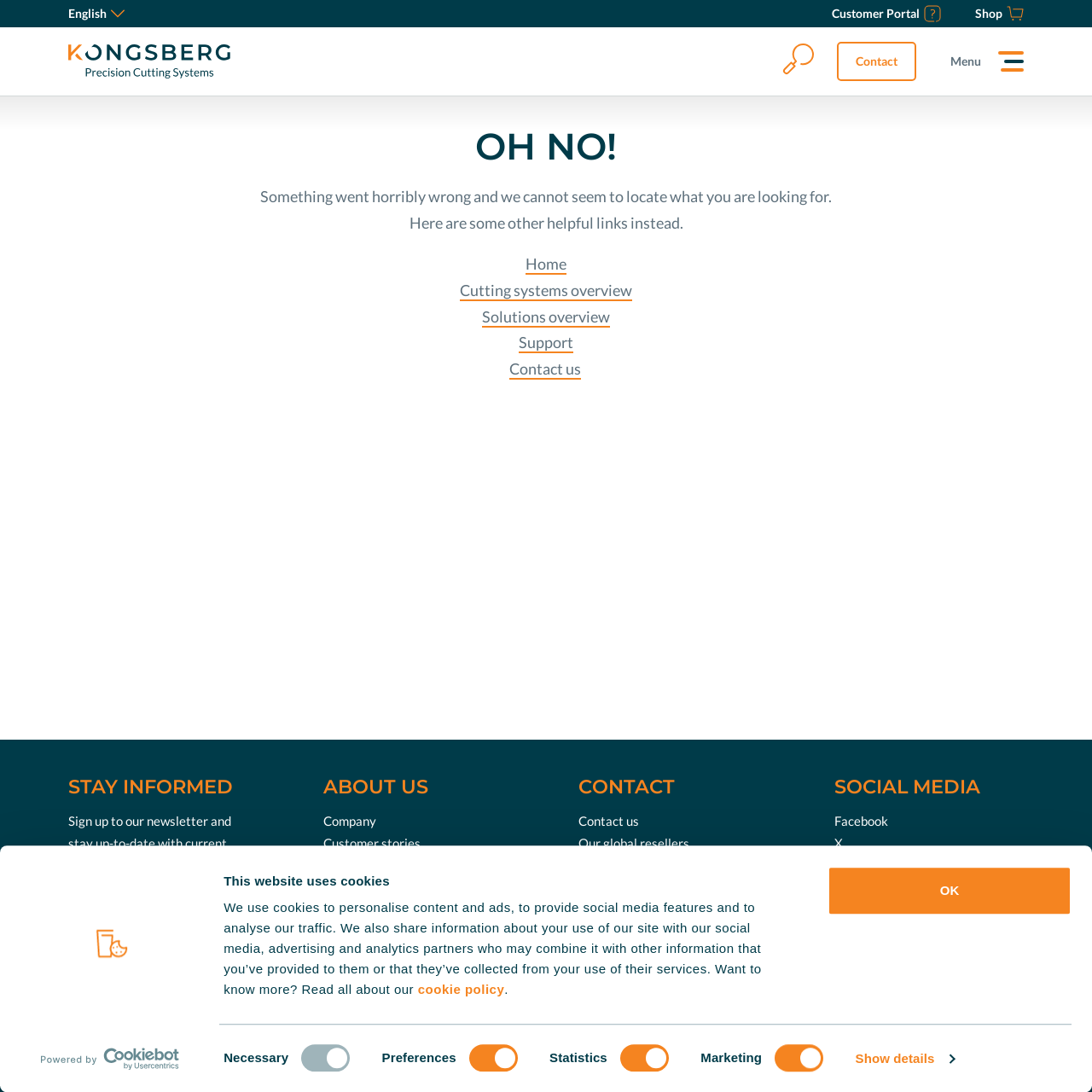With reference to the screenshot, provide a detailed response to the question below:
What is the error message on the webpage?

The error message is displayed in the main content section of the webpage, indicating that something went wrong and the webpage cannot locate what the user is looking for.